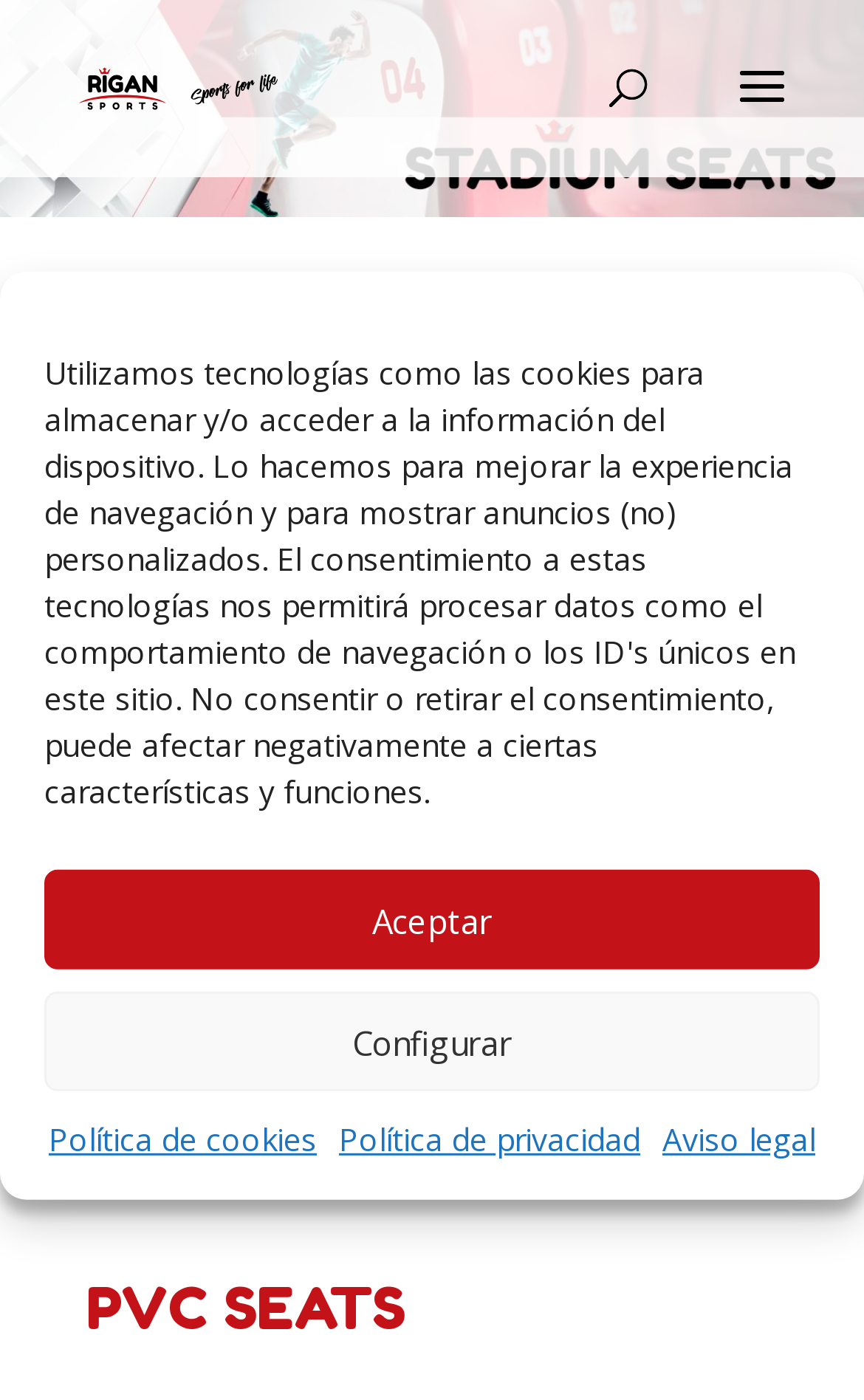Using the information in the image, could you please answer the following question in detail:
How many models of PVC seats are listed?

Upon examining the webpage, I found that there are four links under the PVC SEATS category, which correspond to four different models: LOOK, COMPACT, ELEGANCE, and DYNAMIC.